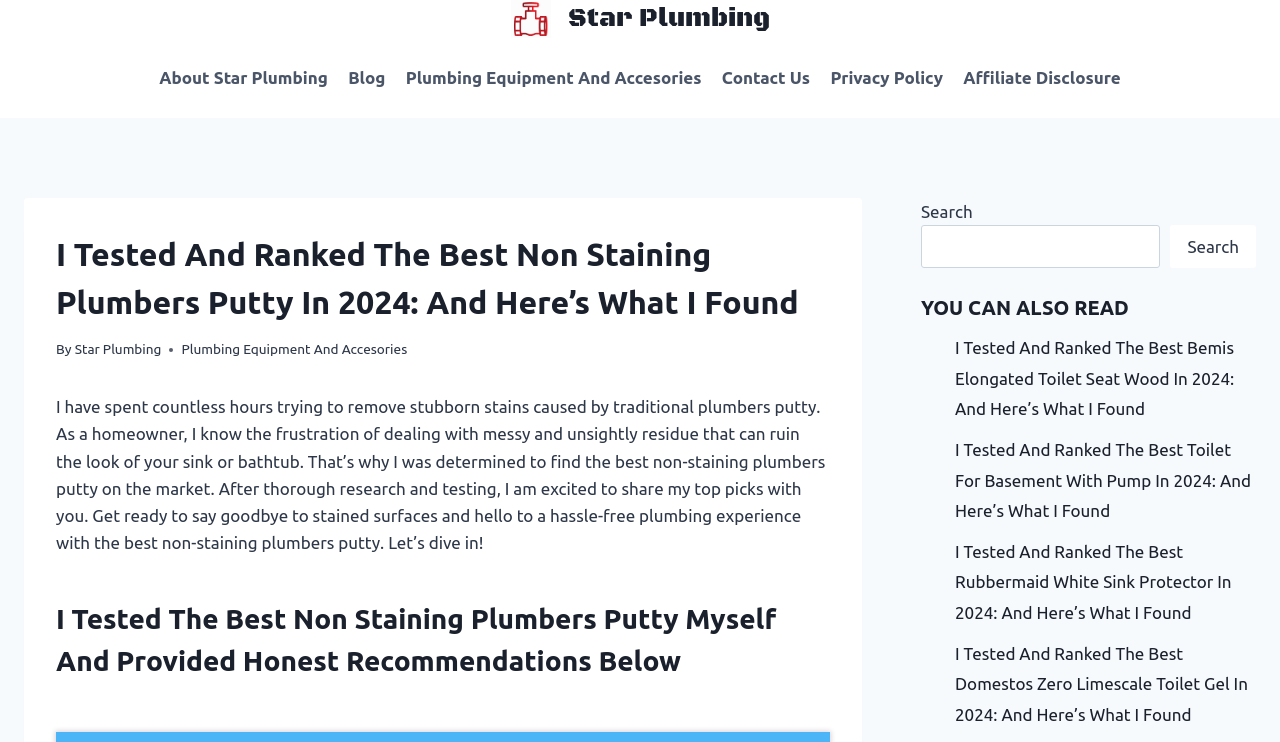How many links are in the primary navigation?
Using the image provided, answer with just one word or phrase.

6